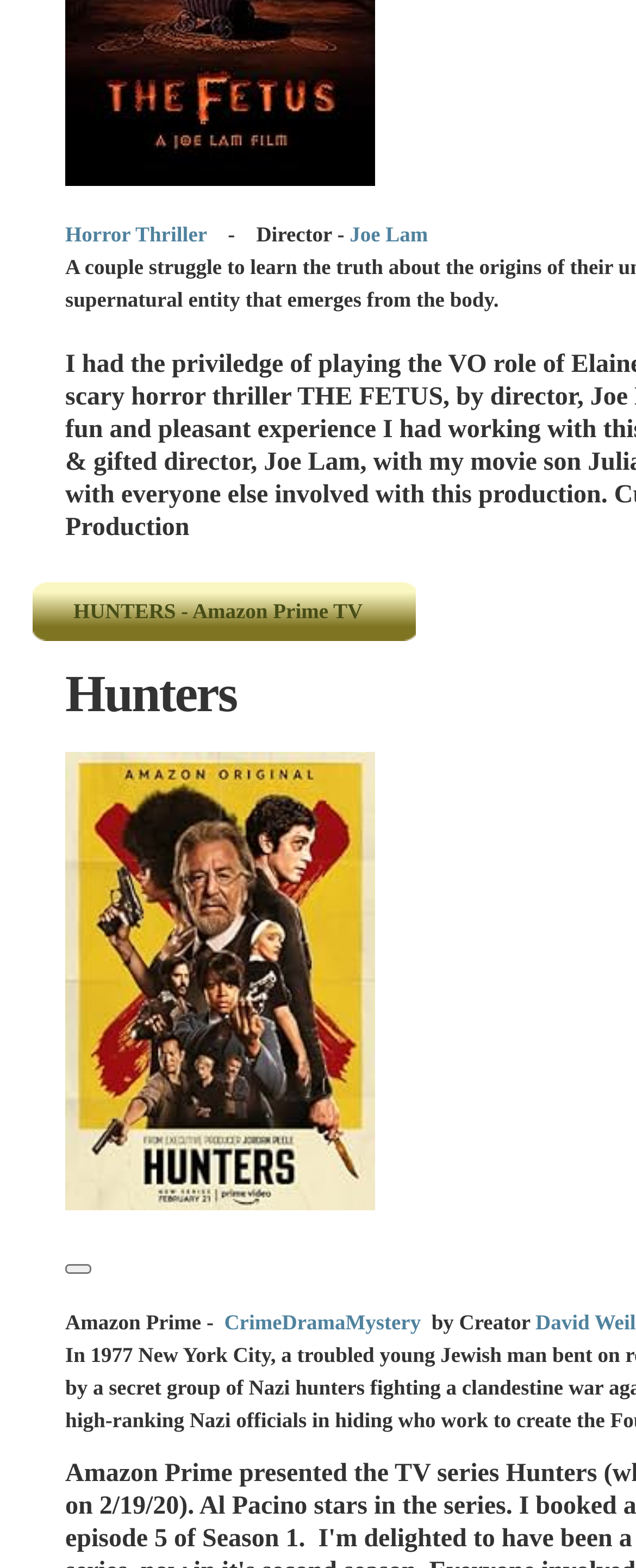Who is the director of Hunters?
Provide a detailed answer to the question using information from the image.

On the webpage, I can see a text 'Director - ' followed by a link 'Joe Lam', which indicates that Joe Lam is the director of the TV show 'Hunters'.